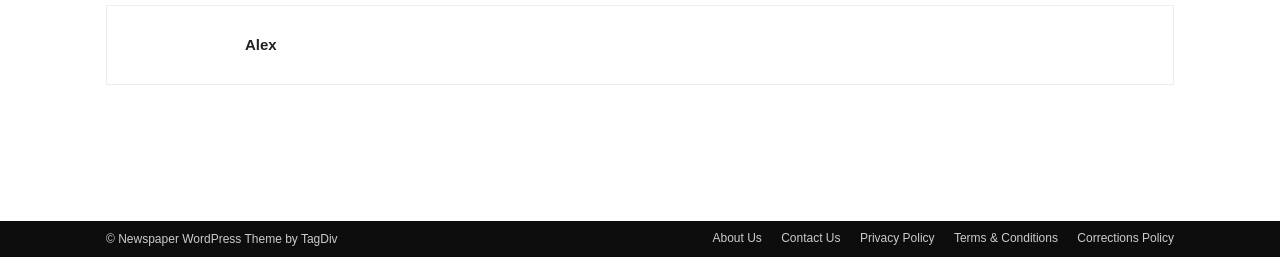Locate the UI element described by Square Keychain Mockup and provide its bounding box coordinates. Use the format (top-left x, top-left y, bottom-right x, bottom-right y) with all values as floating point numbers between 0 and 1.

None